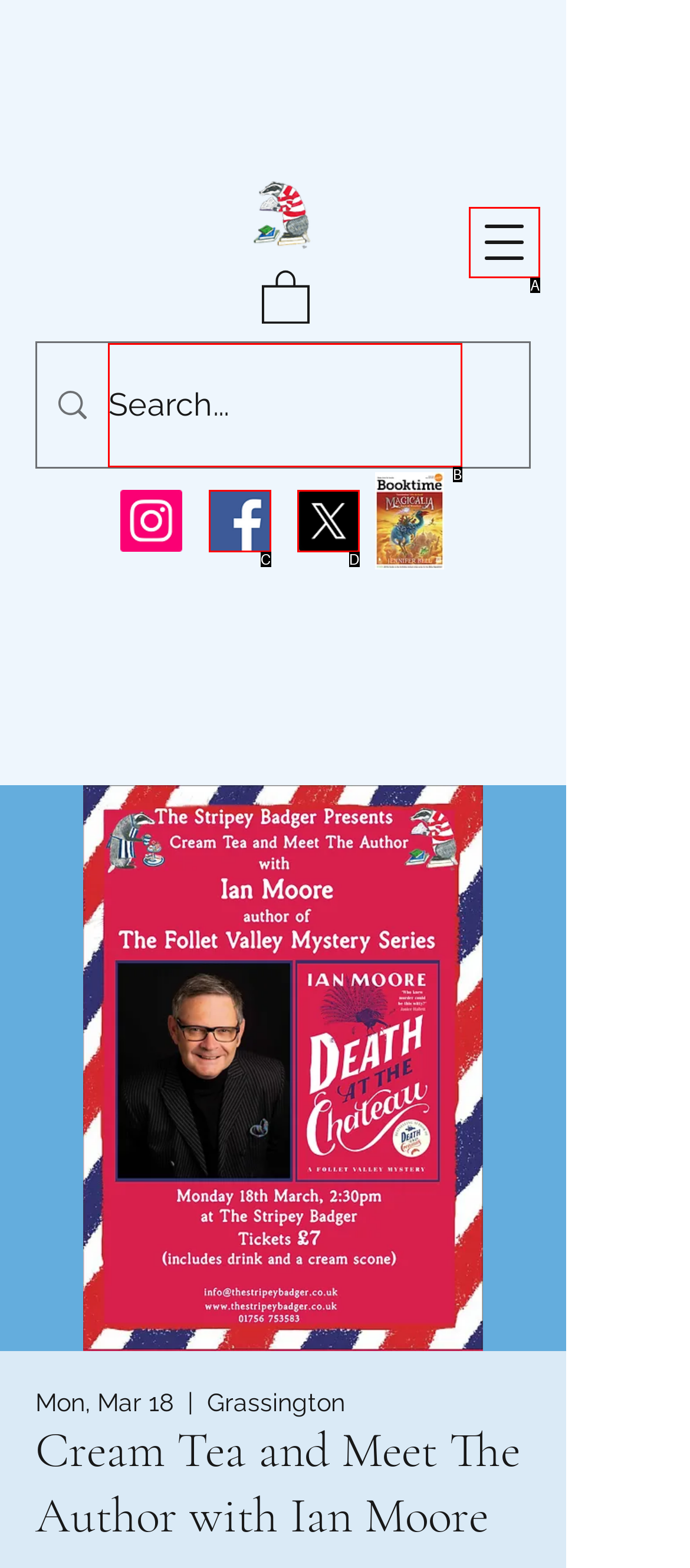Choose the option that matches the following description: aria-label="Search..." name="q" placeholder="Search..."
Answer with the letter of the correct option.

B